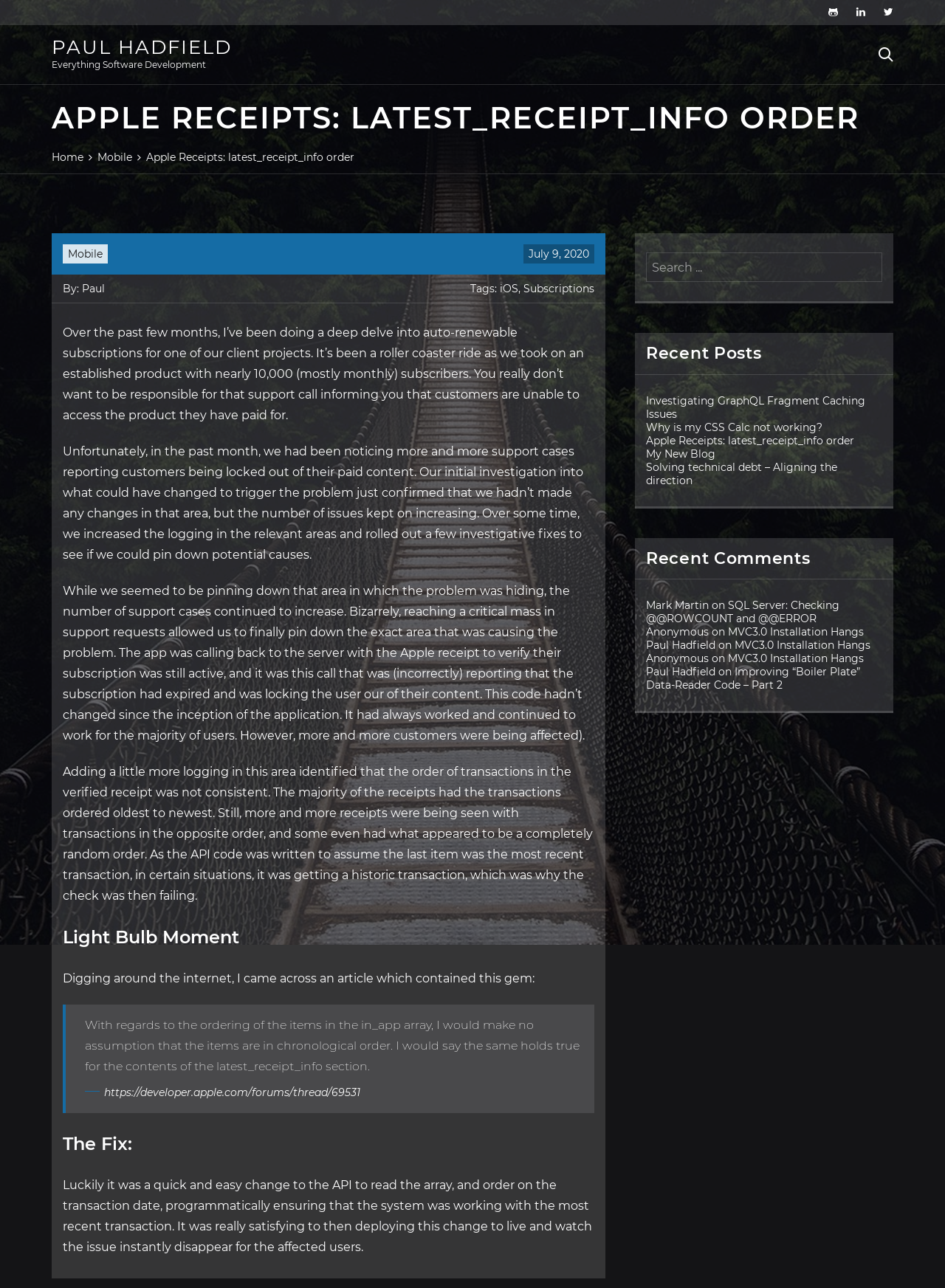Identify the bounding box coordinates of the element that should be clicked to fulfill this task: "Search for something". The coordinates should be provided as four float numbers between 0 and 1, i.e., [left, top, right, bottom].

[0.684, 0.196, 0.934, 0.219]